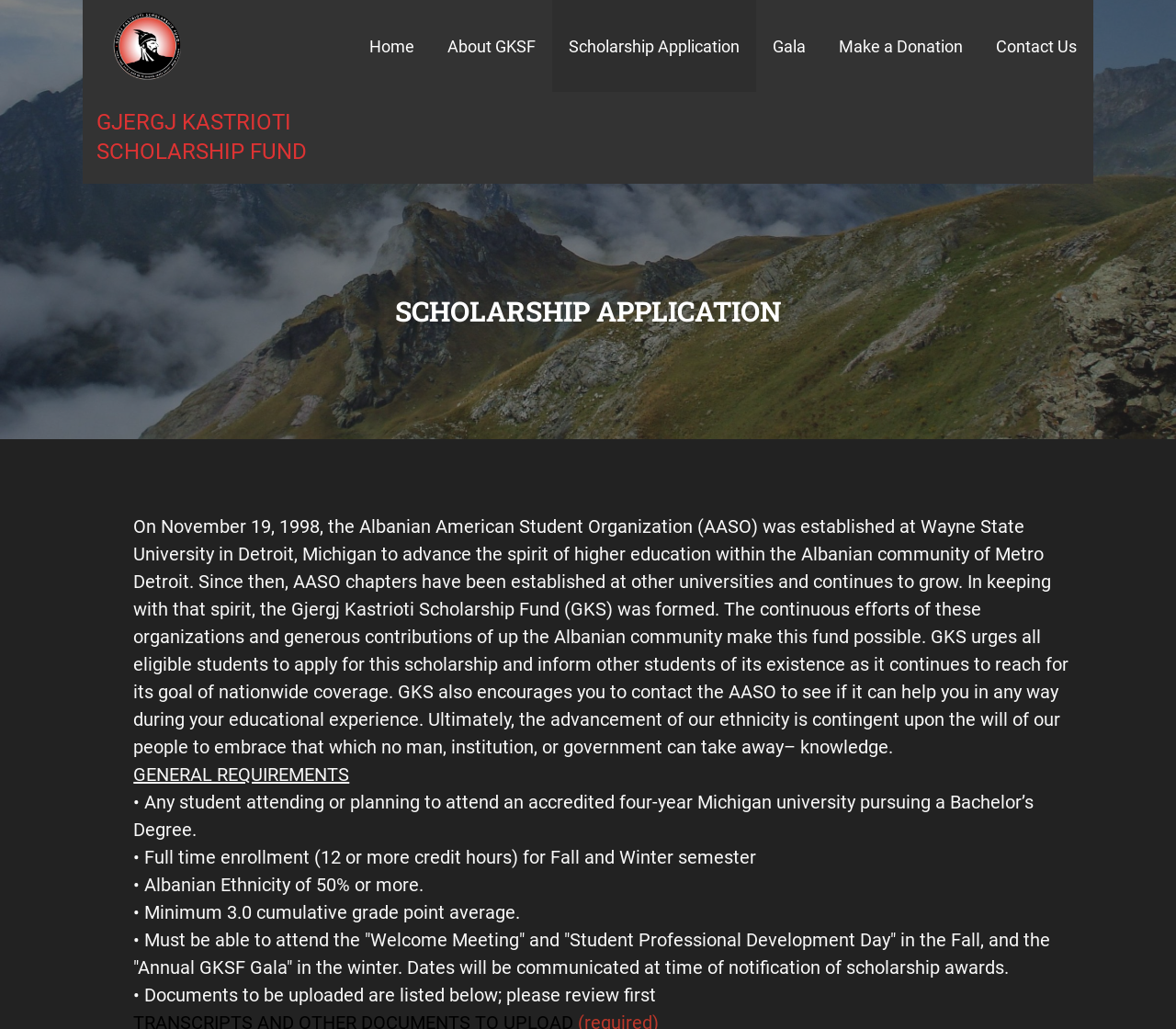Please find the bounding box for the UI element described by: "Contact Us".

[0.833, 0.0, 0.93, 0.089]